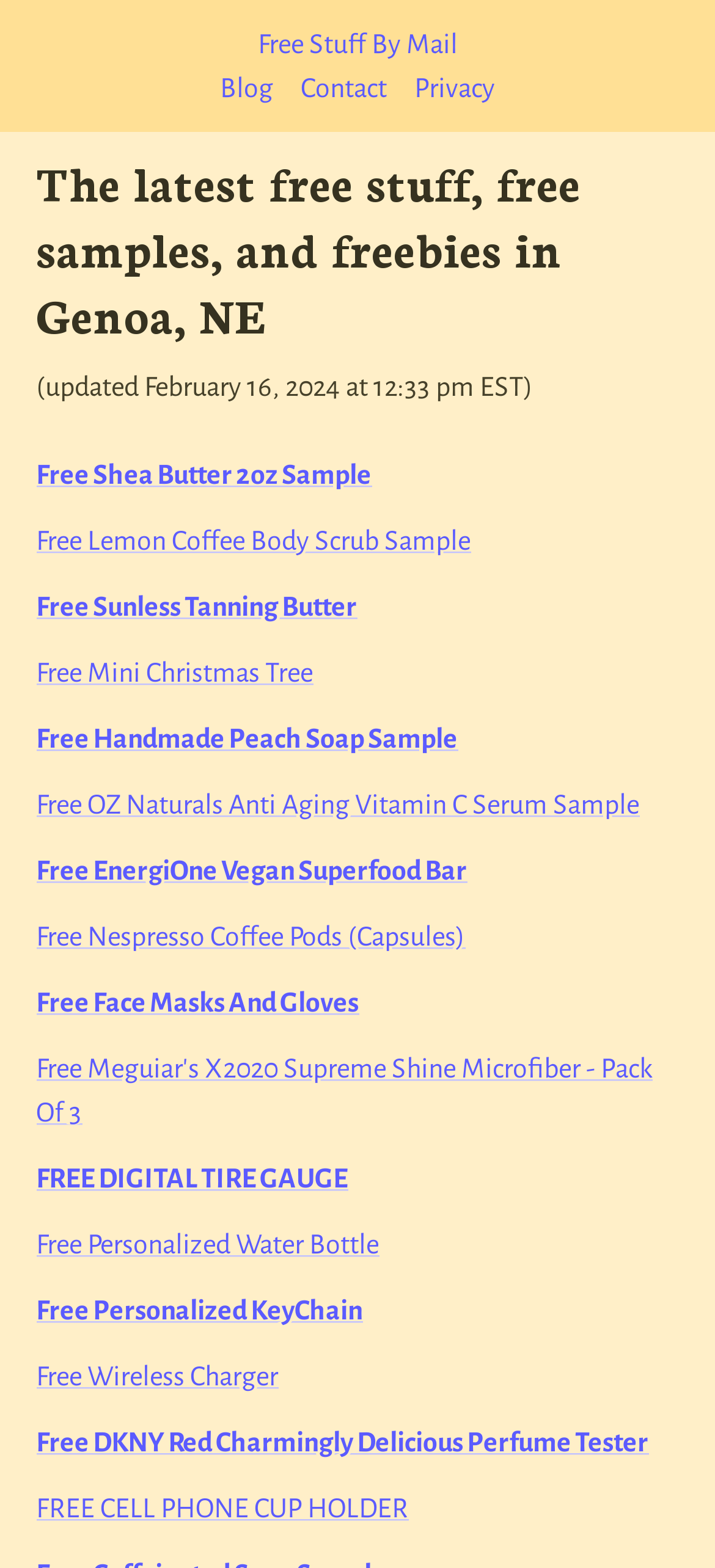What is the latest update time?
Refer to the image and provide a thorough answer to the question.

I found the text '(updated February 16, 2024 at 12:33 pm EST)' which indicates the latest update time.